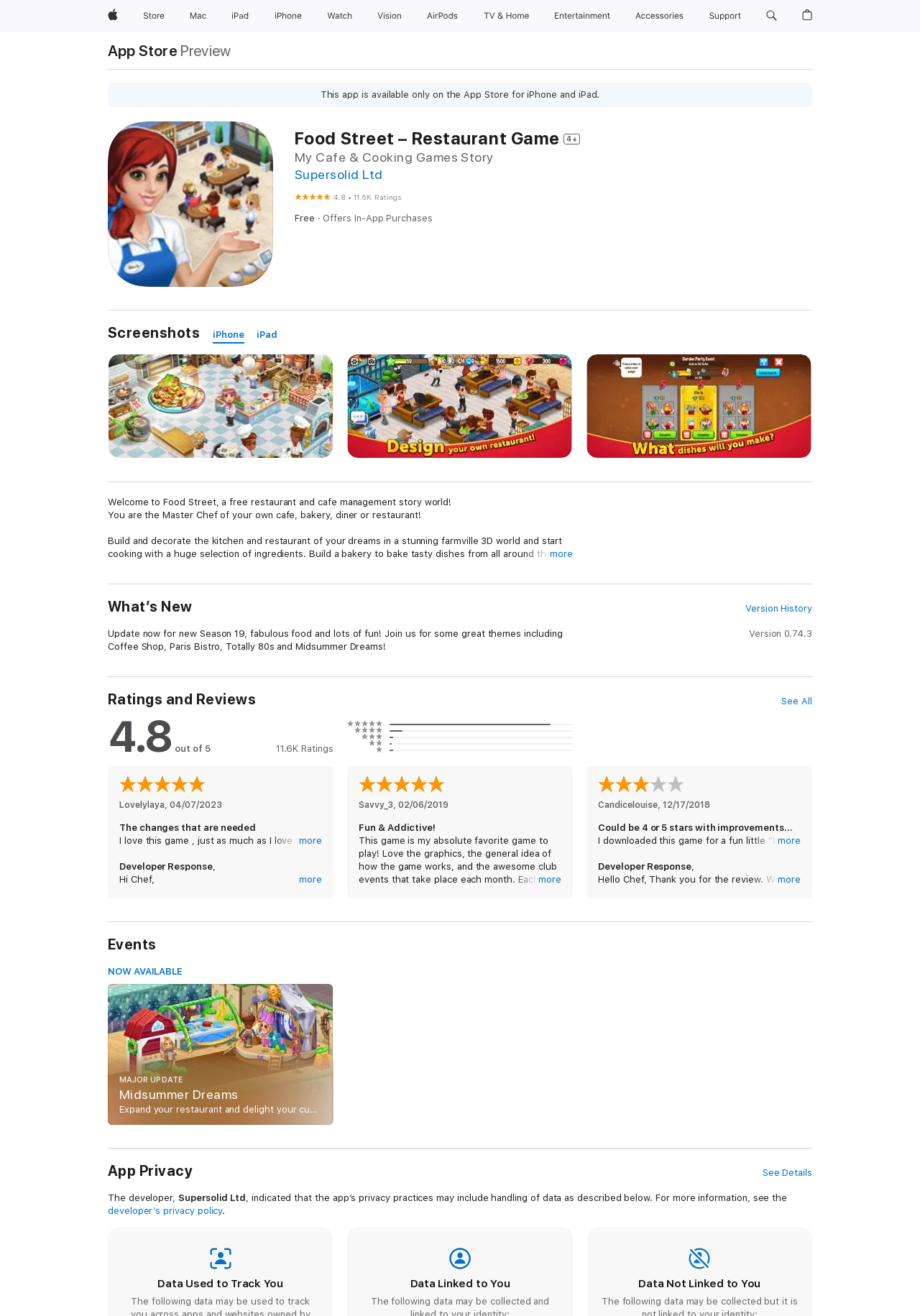Create a detailed summary of the webpage's content and design.

The webpage is about a mobile game called "Food Street - Restaurant Game" on the App Store. At the top, there is a navigation bar with links to different Apple products and services, including Apple, Store, Mac, iPad, iPhone, Watch, Vision, AirPods, TV and Home, Entertainment, Accessories, and Support. Each link has a corresponding image.

Below the navigation bar, there is a search button and a shopping bag button. Next to the navigation bar, there is a link to the App Store and a preview label.

The main content of the page is divided into sections. The first section displays the game's title, "Food Street - Restaurant Game 4+", and its developer, Supersolid Ltd. The game's rating, 4.8 out of 5, is shown with 11.6K ratings. The game is free to download, but it offers in-app purchases.

The next section is labeled "Screenshots" and has links to iPhone and iPad screenshots. Below that, there is a "Description" section that provides an overview of the game. The game is a free restaurant and cafe management story world where players can become the Master Chef of their own cafe, bakery, diner, or restaurant. The game allows players to show off their culinary skills, visit friends, trade food items, and participate in online competitions.

The description section is followed by a list of game features, including building, decorating, and managing a world-famous restaurant.